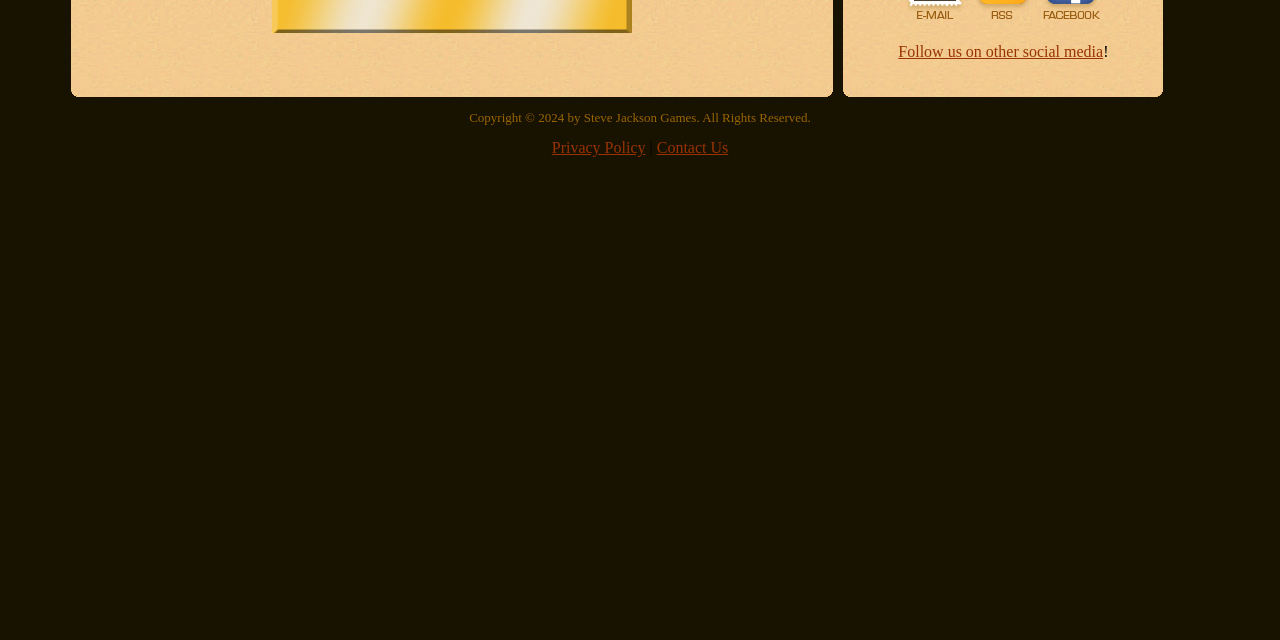Identify the bounding box of the HTML element described here: "Privacy Policy". Provide the coordinates as four float numbers between 0 and 1: [left, top, right, bottom].

[0.431, 0.217, 0.504, 0.244]